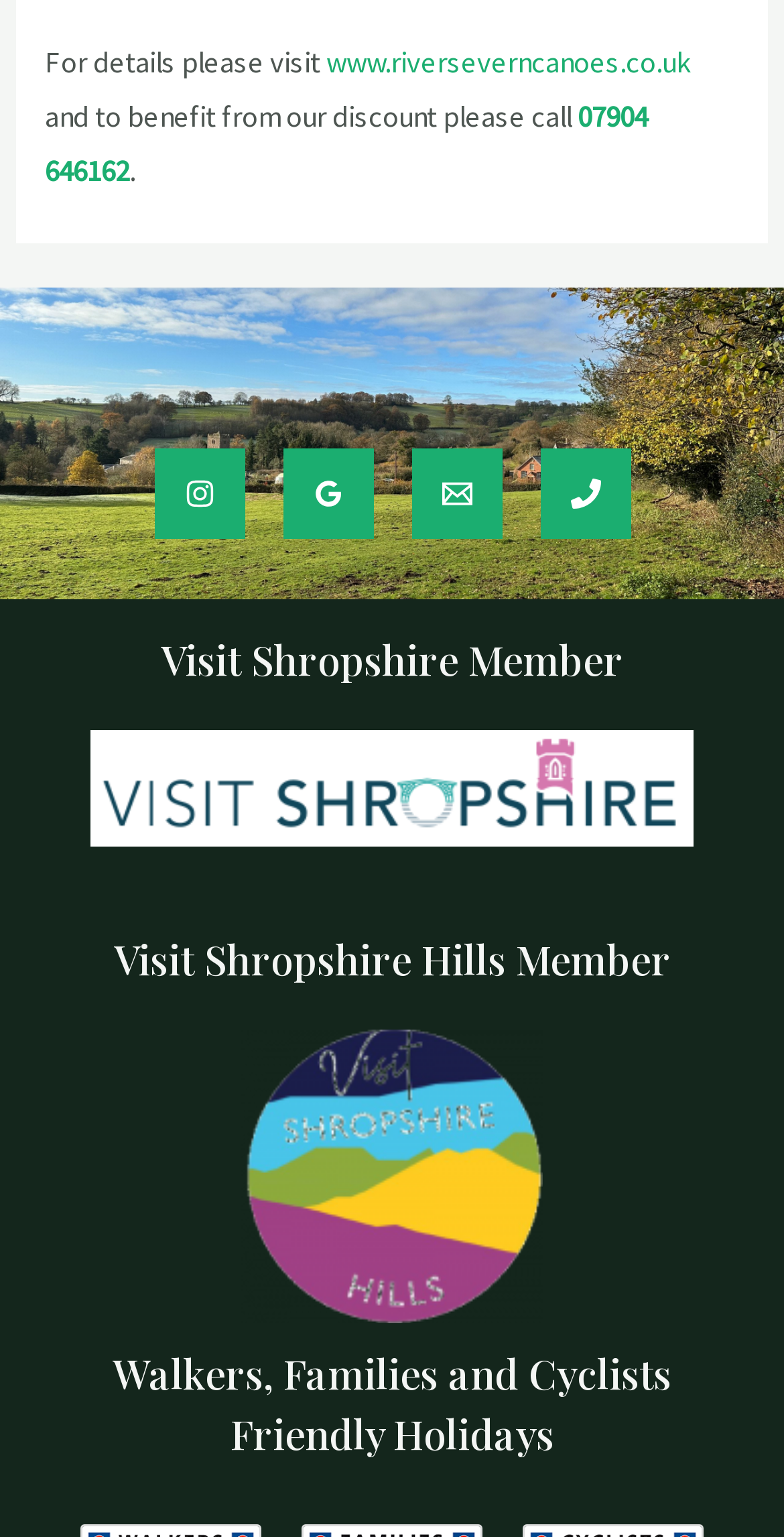Can you give a detailed response to the following question using the information from the image? What is the phone number to call for a discount?

I found the phone number by reading the text that says 'and to benefit from our discount please call' and then looking at the link next to it, which is the phone number.